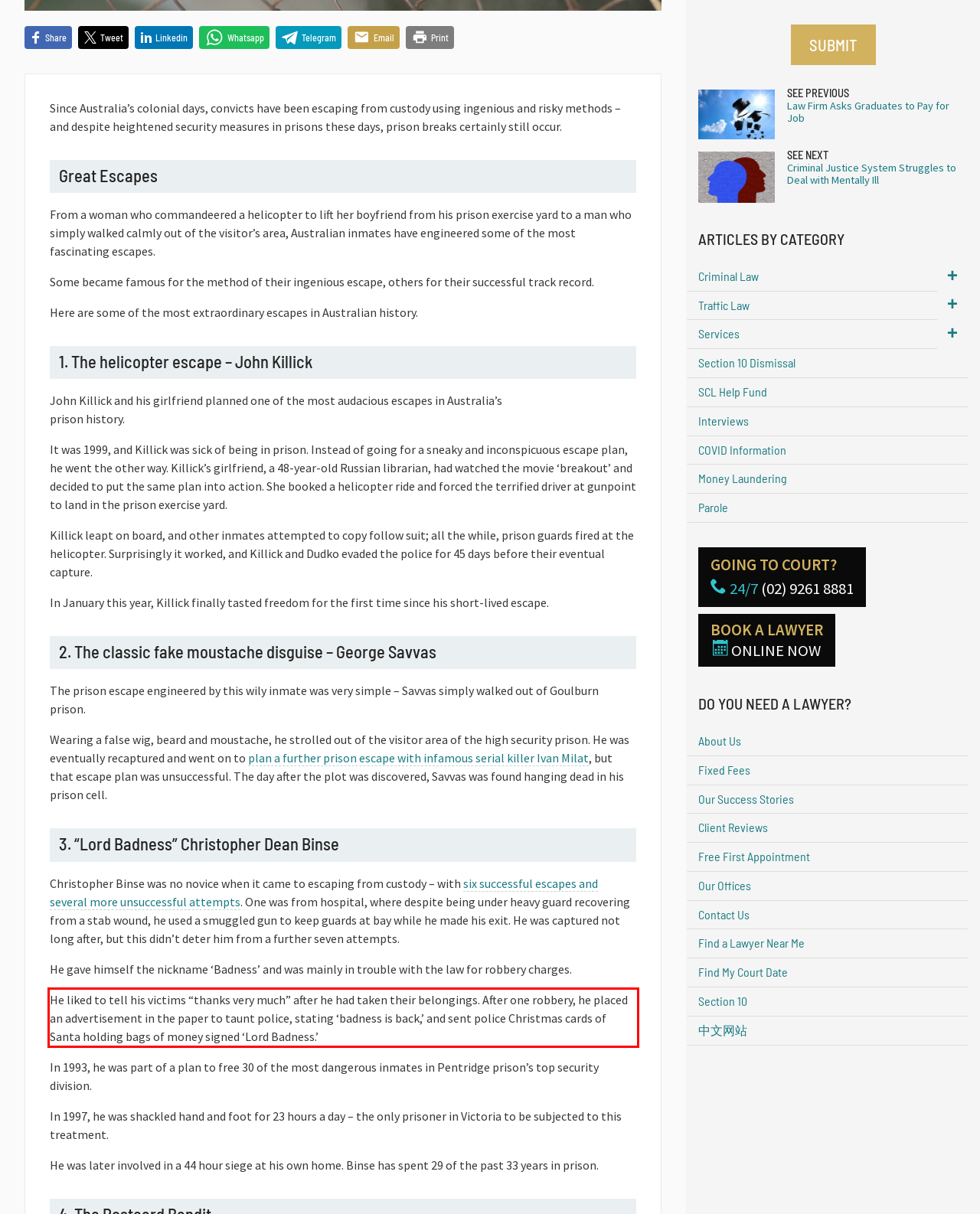With the given screenshot of a webpage, locate the red rectangle bounding box and extract the text content using OCR.

He liked to tell his victims “thanks very much” after he had taken their belongings. After one robbery, he placed an advertisement in the paper to taunt police, stating ‘badness is back,’ and sent police Christmas cards of Santa holding bags of money signed ‘Lord Badness.’